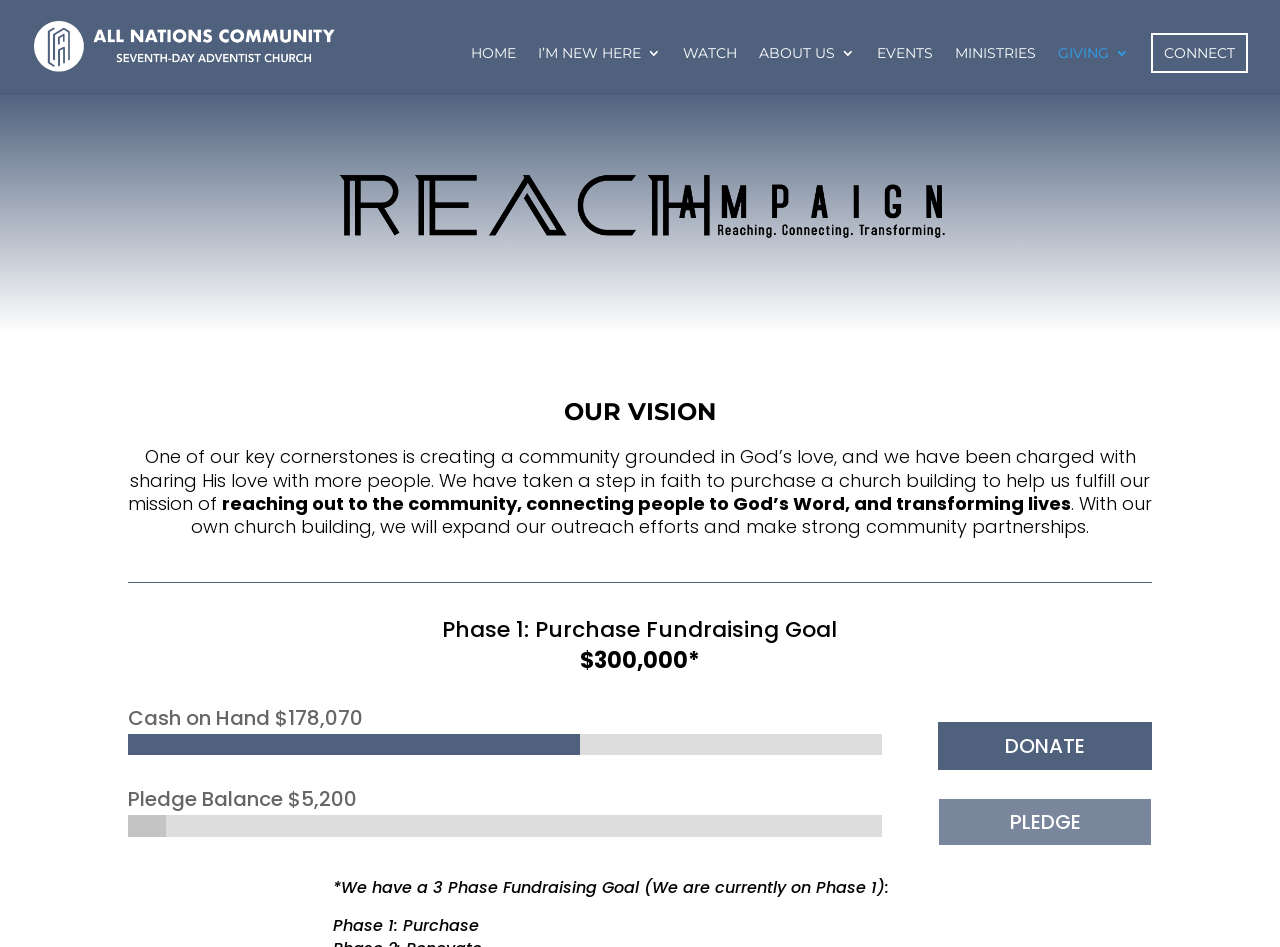Specify the bounding box coordinates of the area to click in order to execute this command: 'watch videos'. The coordinates should consist of four float numbers ranging from 0 to 1, and should be formatted as [left, top, right, bottom].

[0.534, 0.049, 0.576, 0.098]